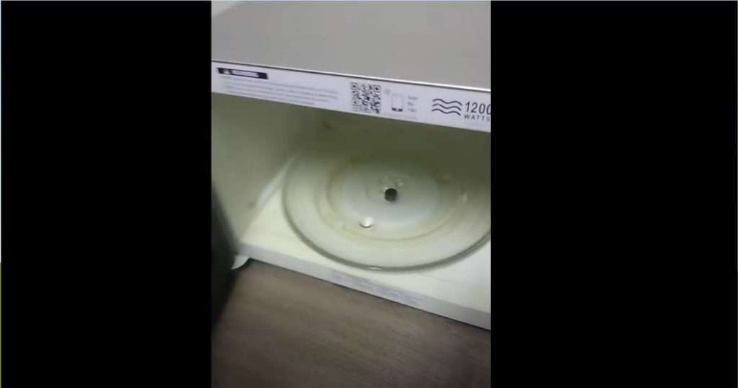What is the purpose of the round glass plate? Examine the screenshot and reply using just one word or a brief phrase.

Even cooking